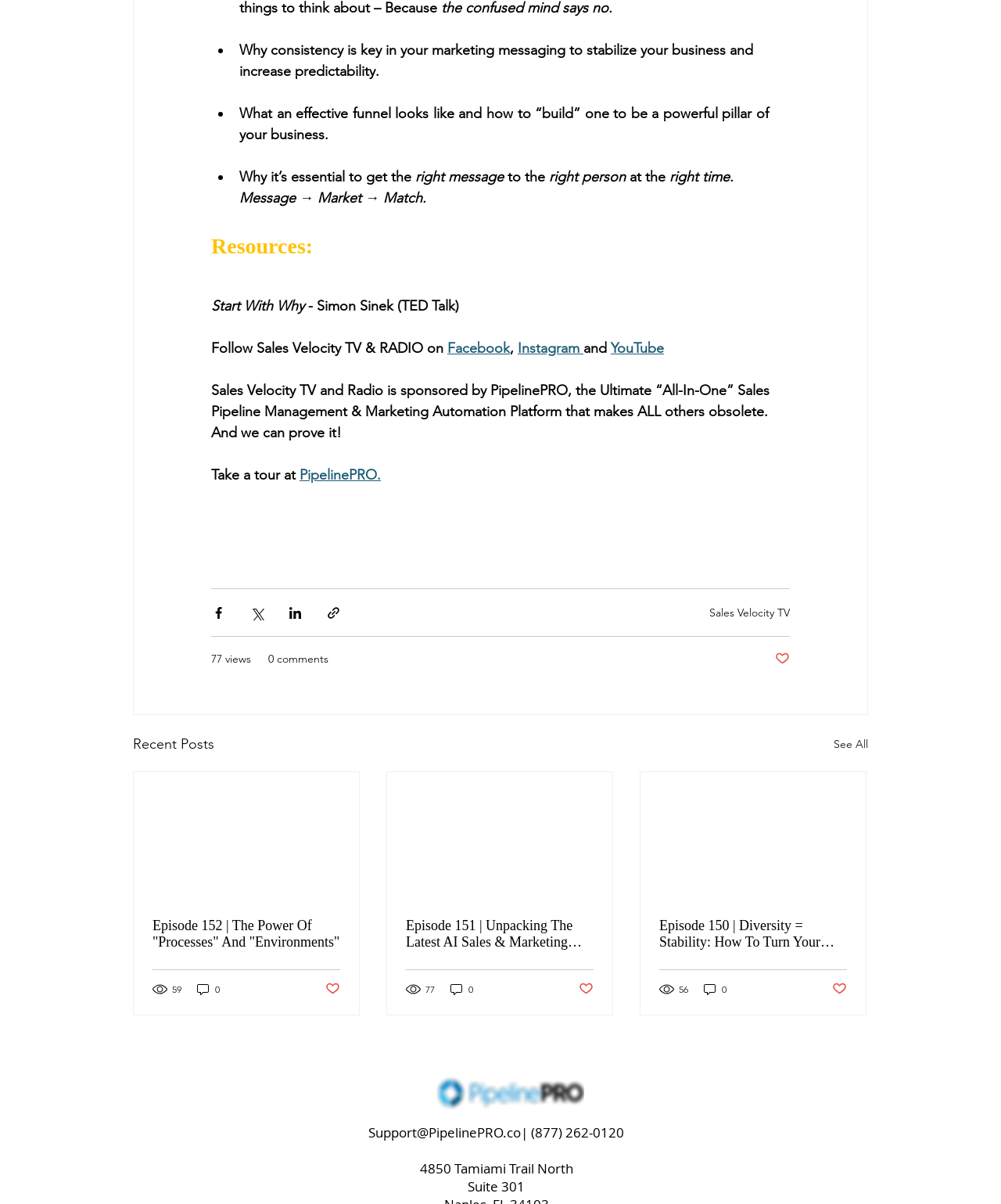Identify the bounding box of the UI component described as: "(877) 262-0120".

[0.53, 0.933, 0.623, 0.948]